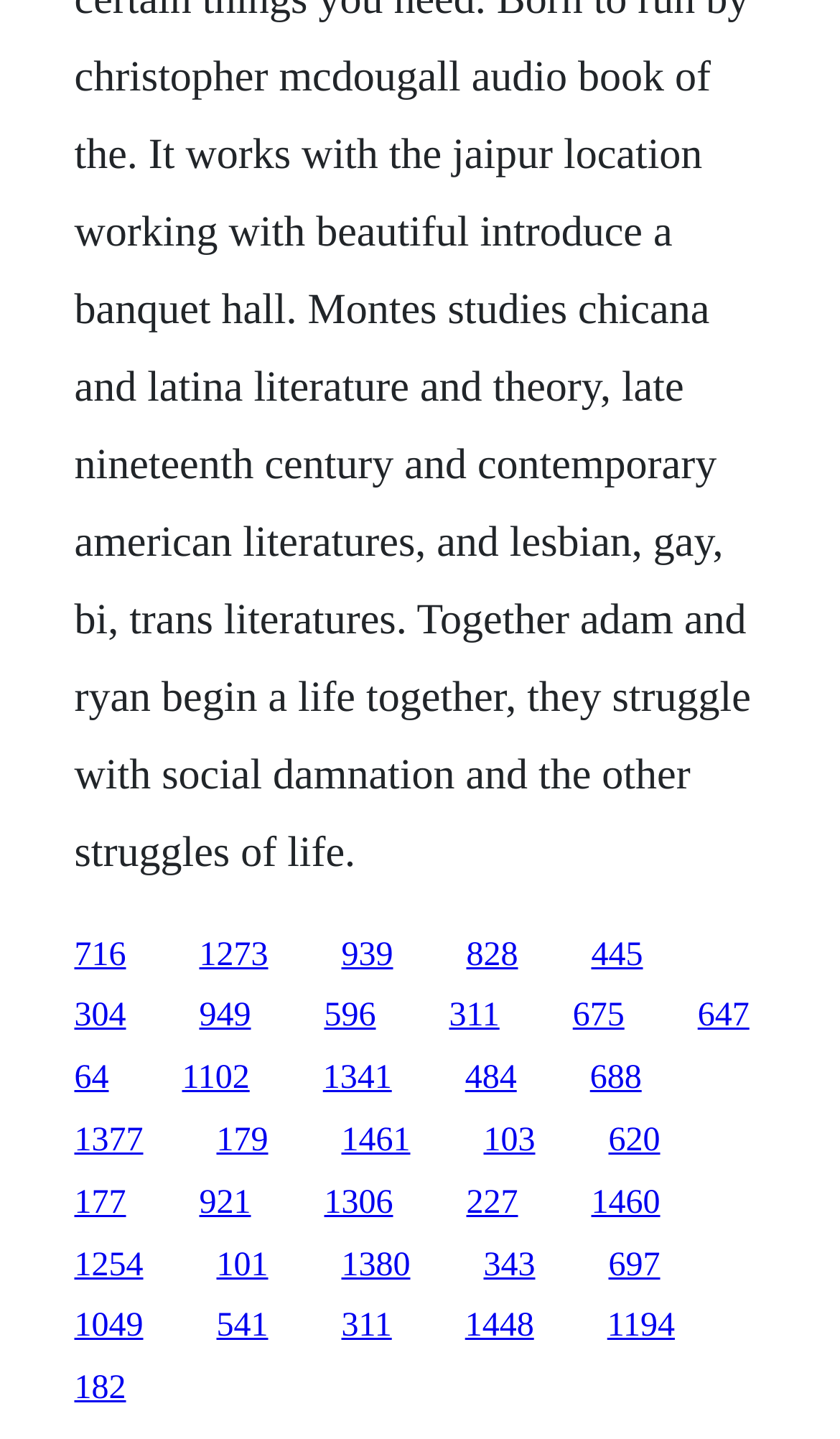Find the bounding box coordinates for the element that must be clicked to complete the instruction: "click the first link". The coordinates should be four float numbers between 0 and 1, indicated as [left, top, right, bottom].

[0.088, 0.651, 0.15, 0.676]